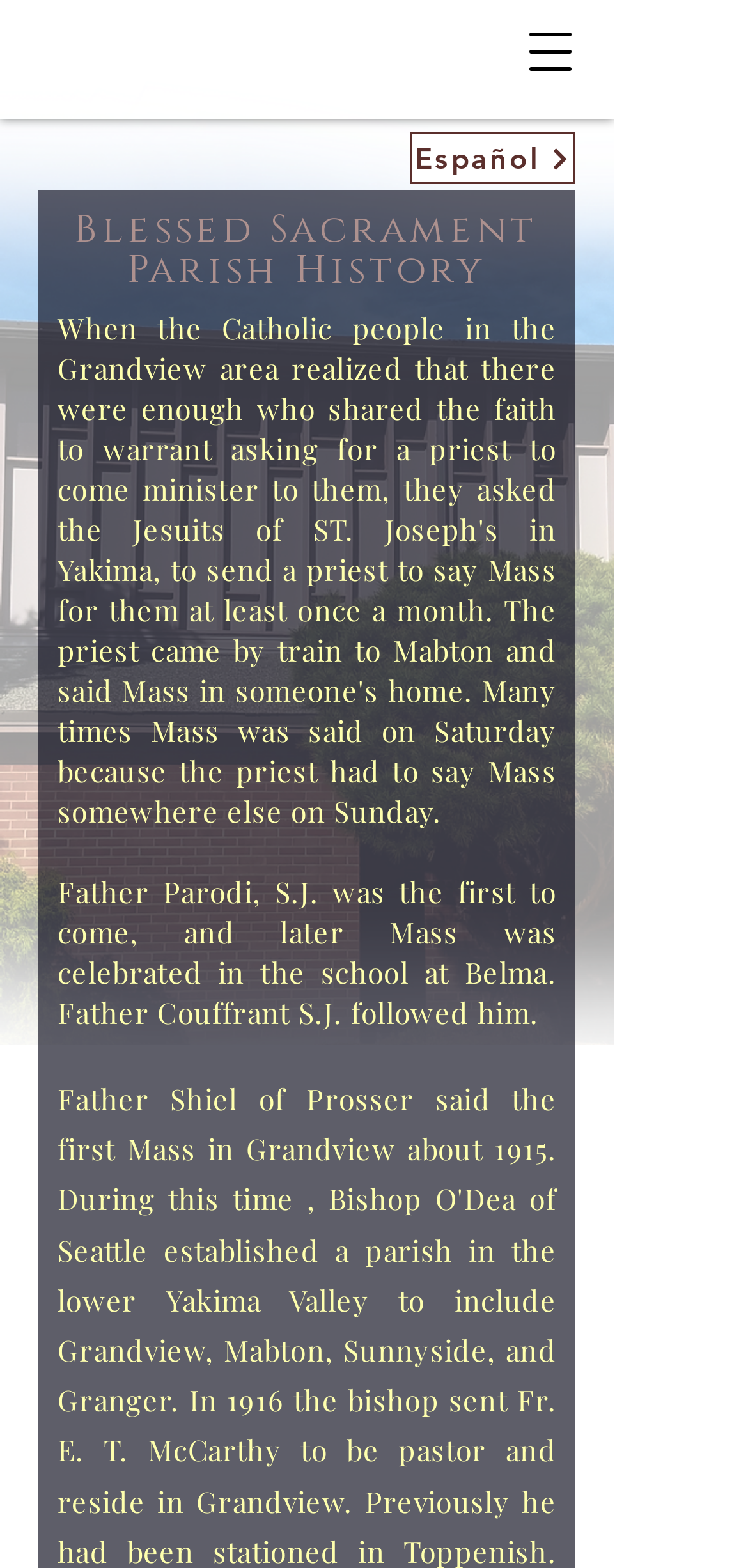Mark the bounding box of the element that matches the following description: "aria-label="Open navigation menu"".

[0.685, 0.009, 0.787, 0.057]